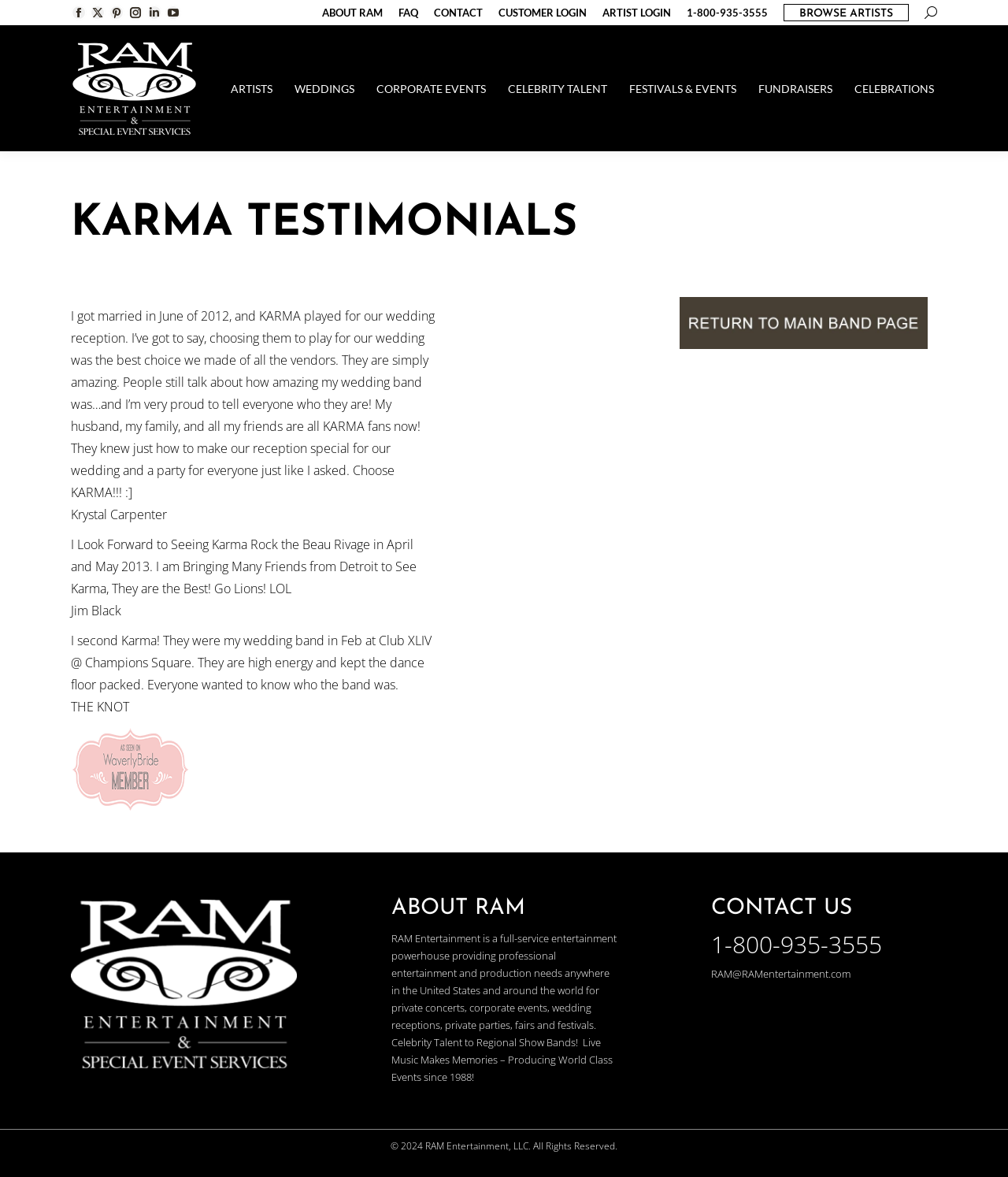Determine the bounding box coordinates for the HTML element described here: "Go to Top".

[0.961, 0.823, 0.992, 0.85]